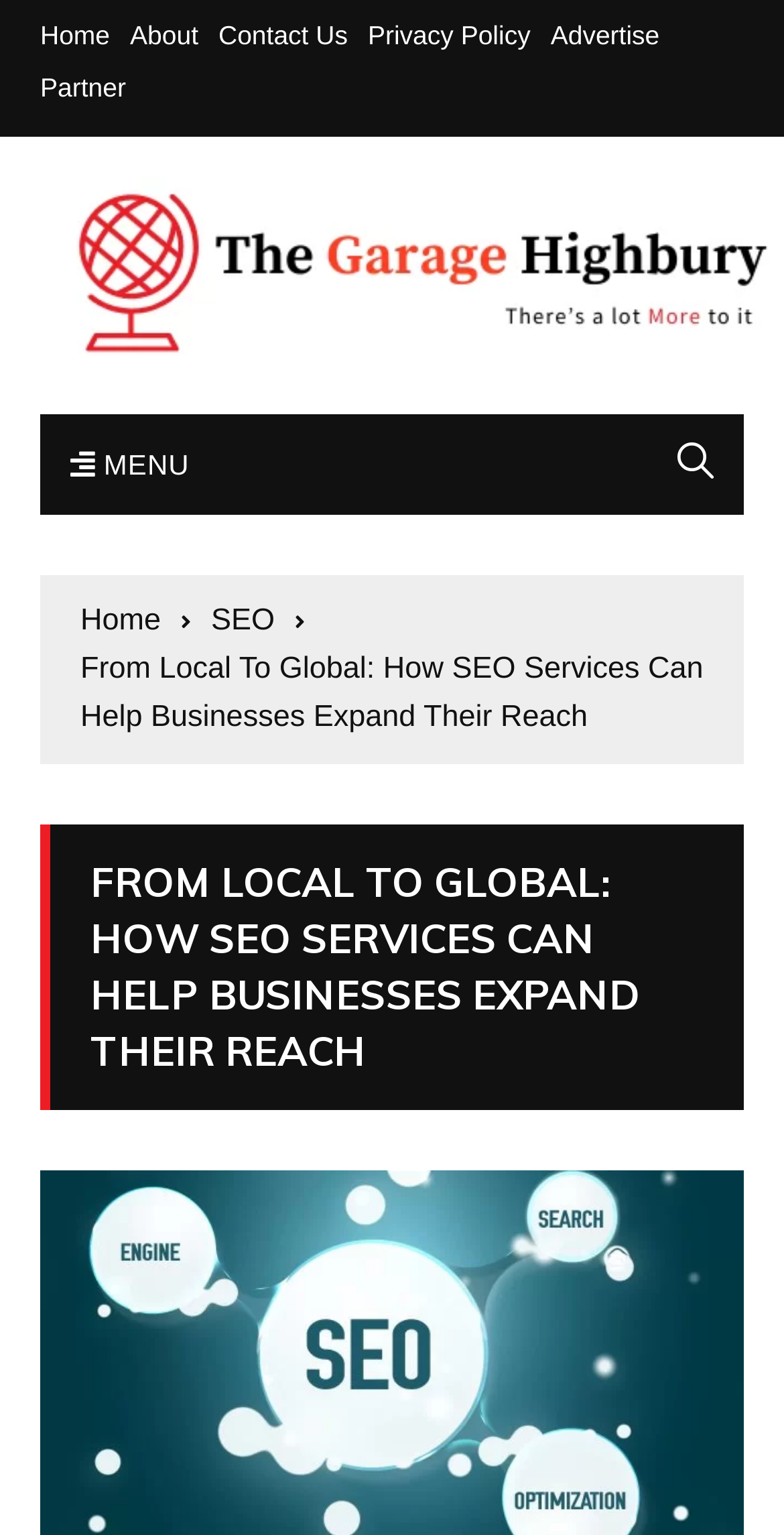How many breadcrumbs are there?
Provide a detailed and extensive answer to the question.

I analyzed the navigation breadcrumbs section and counted the number of links, which are 'Home', 'SEO', and the current page 'From Local To Global: How SEO Services Can Help Businesses Expand Their Reach', so there are 3 breadcrumbs in total.